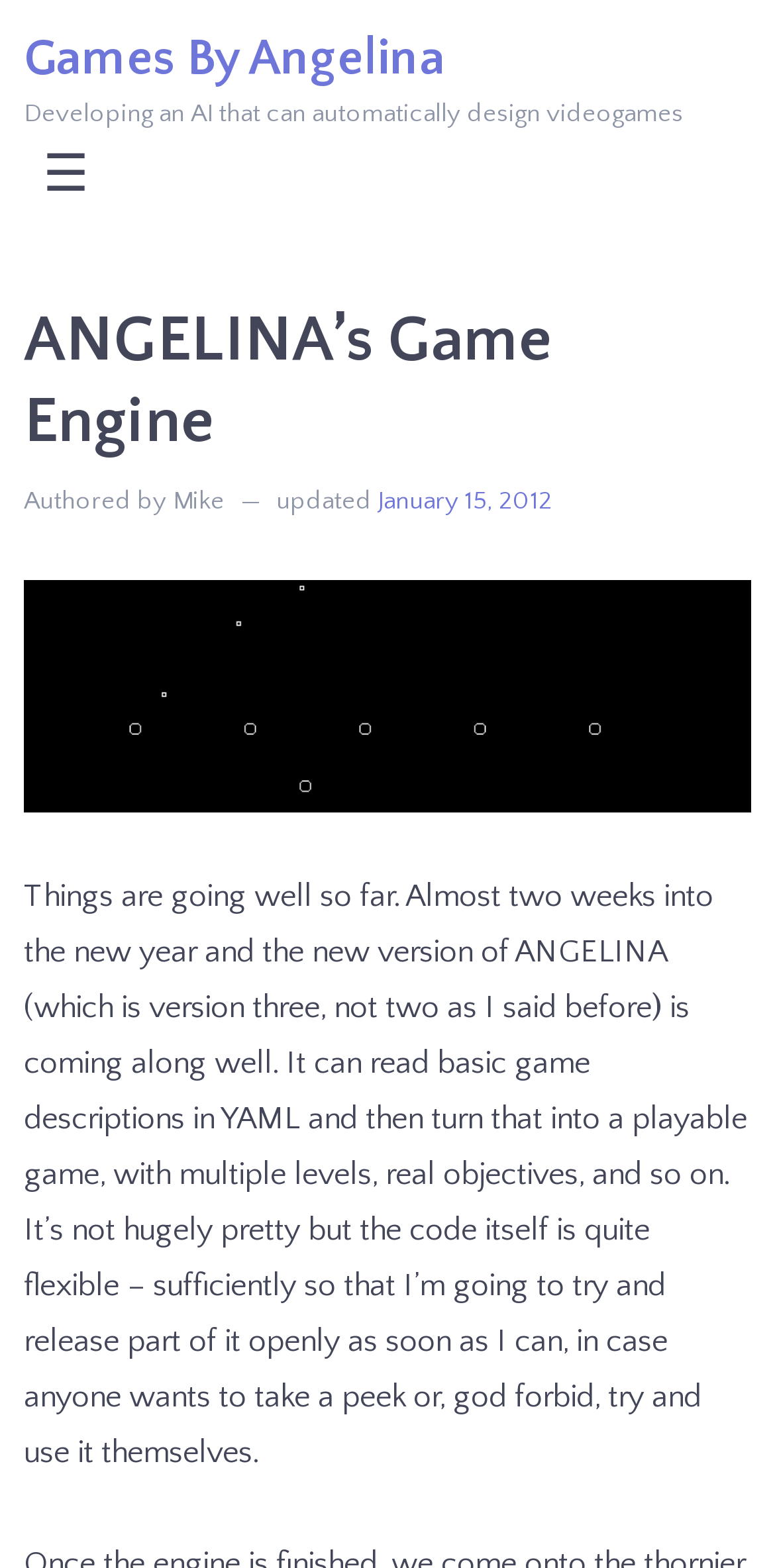Locate the bounding box for the described UI element: "☰Menu". Ensure the coordinates are four float numbers between 0 and 1, formatted as [left, top, right, bottom].

[0.031, 0.087, 0.138, 0.14]